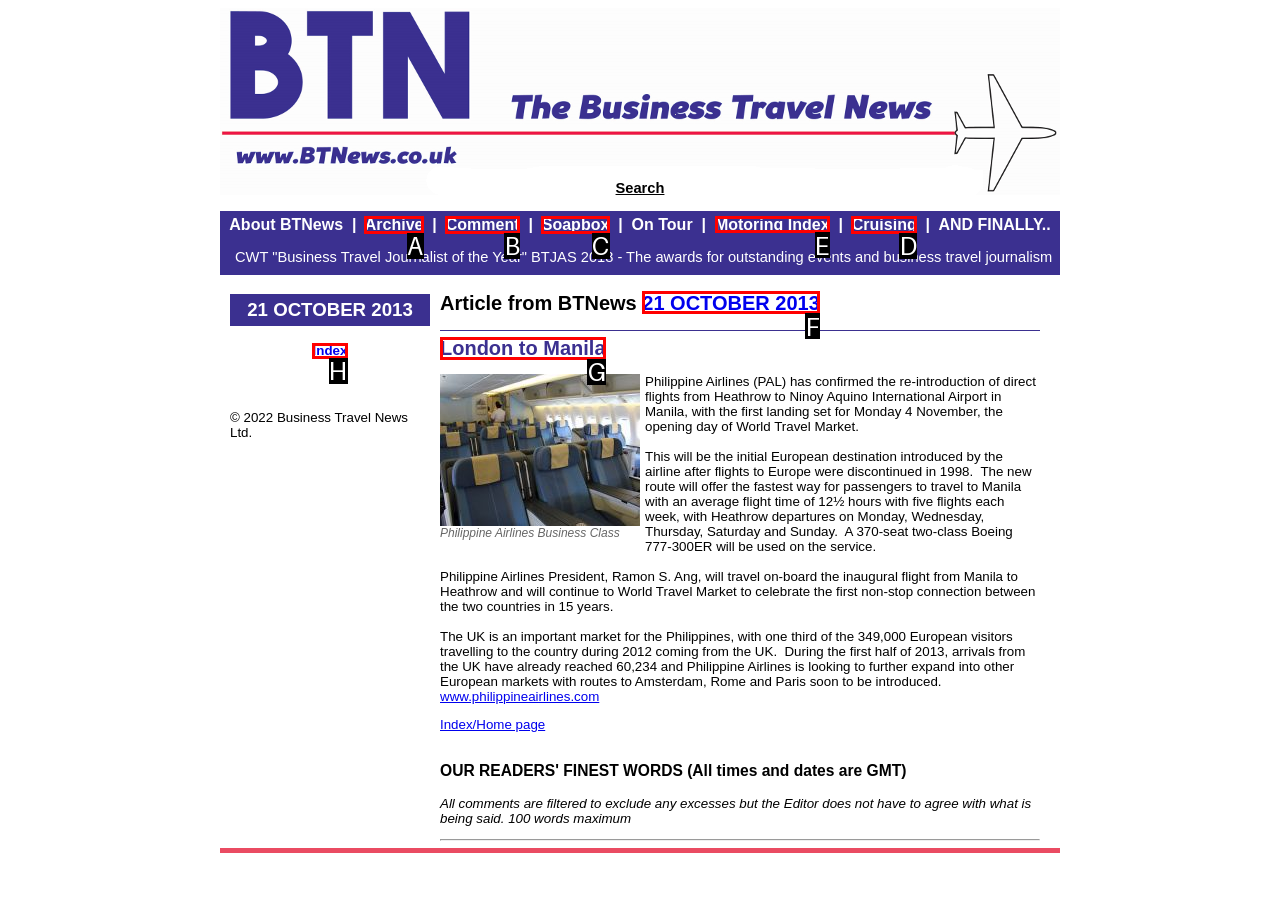Choose the letter that corresponds to the correct button to accomplish the task: Check the motoring index
Reply with the letter of the correct selection only.

E